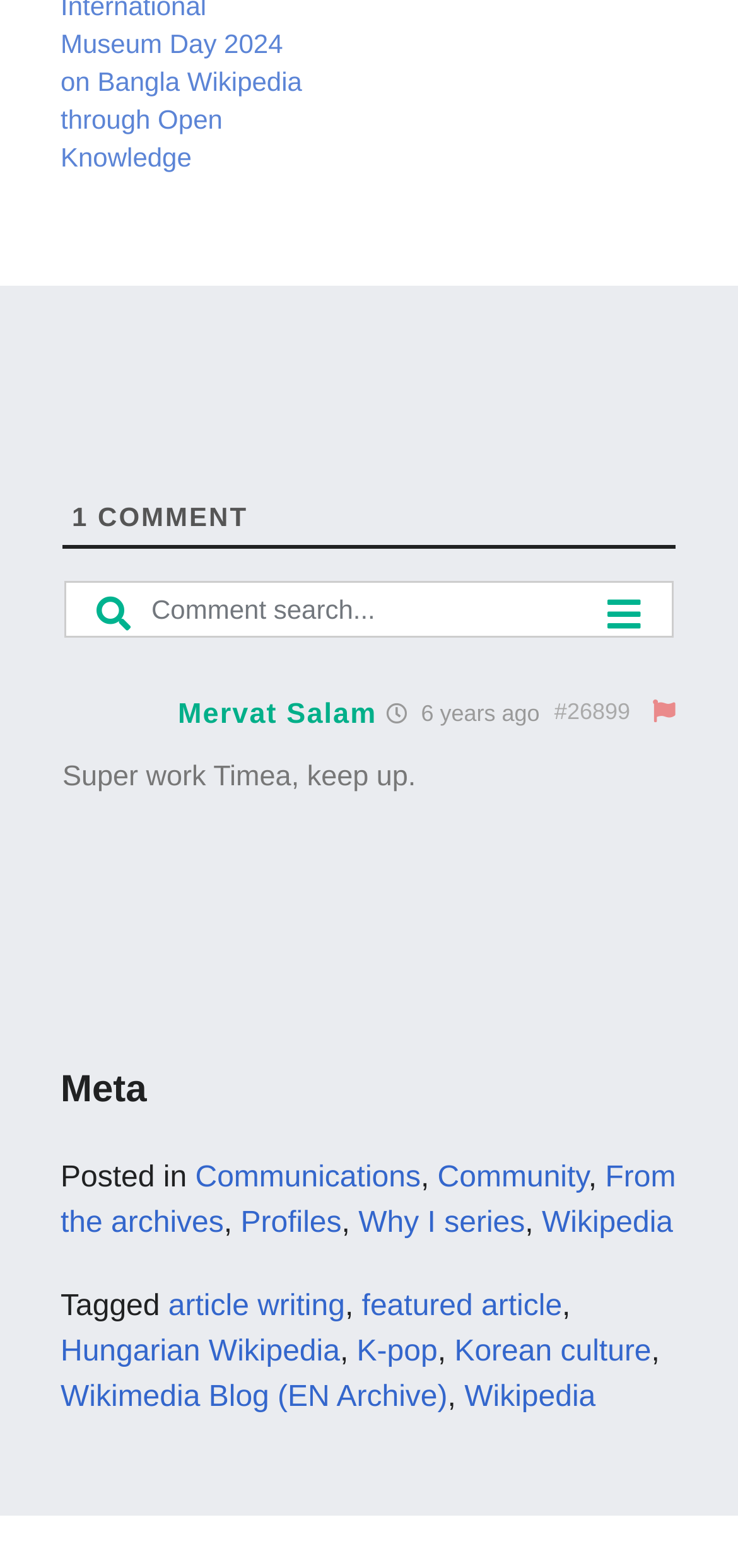Pinpoint the bounding box coordinates of the element you need to click to execute the following instruction: "check the Wikipedia link". The bounding box should be represented by four float numbers between 0 and 1, in the format [left, top, right, bottom].

[0.734, 0.769, 0.912, 0.79]